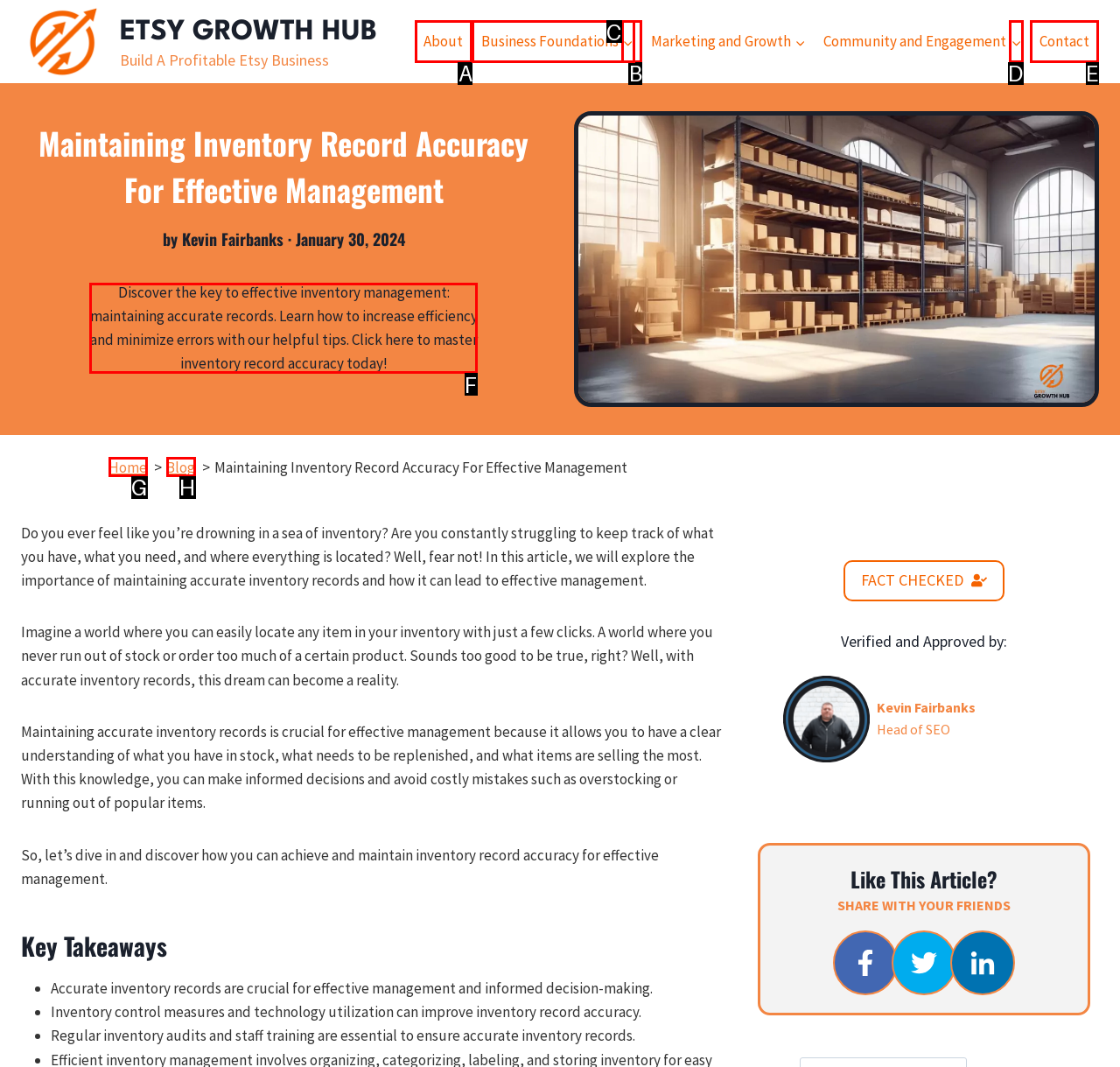Indicate which UI element needs to be clicked to fulfill the task: Click the link to master inventory record accuracy
Answer with the letter of the chosen option from the available choices directly.

F